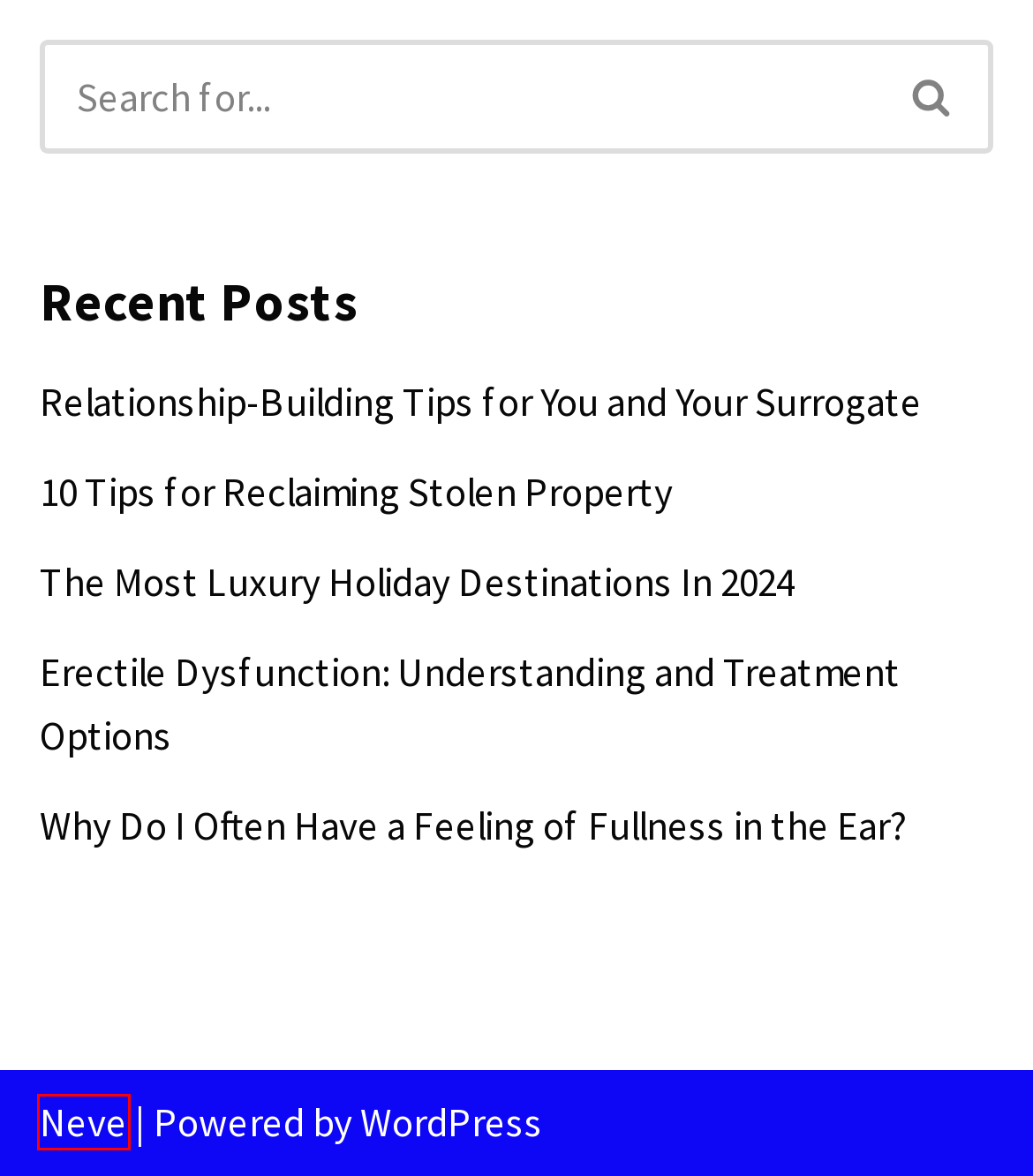You have been given a screenshot of a webpage, where a red bounding box surrounds a UI element. Identify the best matching webpage description for the page that loads after the element in the bounding box is clicked. Options include:
A. The Most Luxury Holiday Destinations In 2024 - Make Easy Life
B. Shaping VeChain's Future: Regulatory Developments and Trading Impact
C. Neve - Fast & Lightweight WordPress Theme Ideal for Any Website
D. Make Easy Life -
E. Blog Tool, Publishing Platform, and CMS – WordPress.org
F. Erectile Dysfunction: Understanding and Treatment Options - Make Easy Life
G. Elevate Your Operations with Modern Workforce Management Solutions
H. Why Do I Often Have a Feeling of Fullness in the Ear?  - Make Easy Life

C